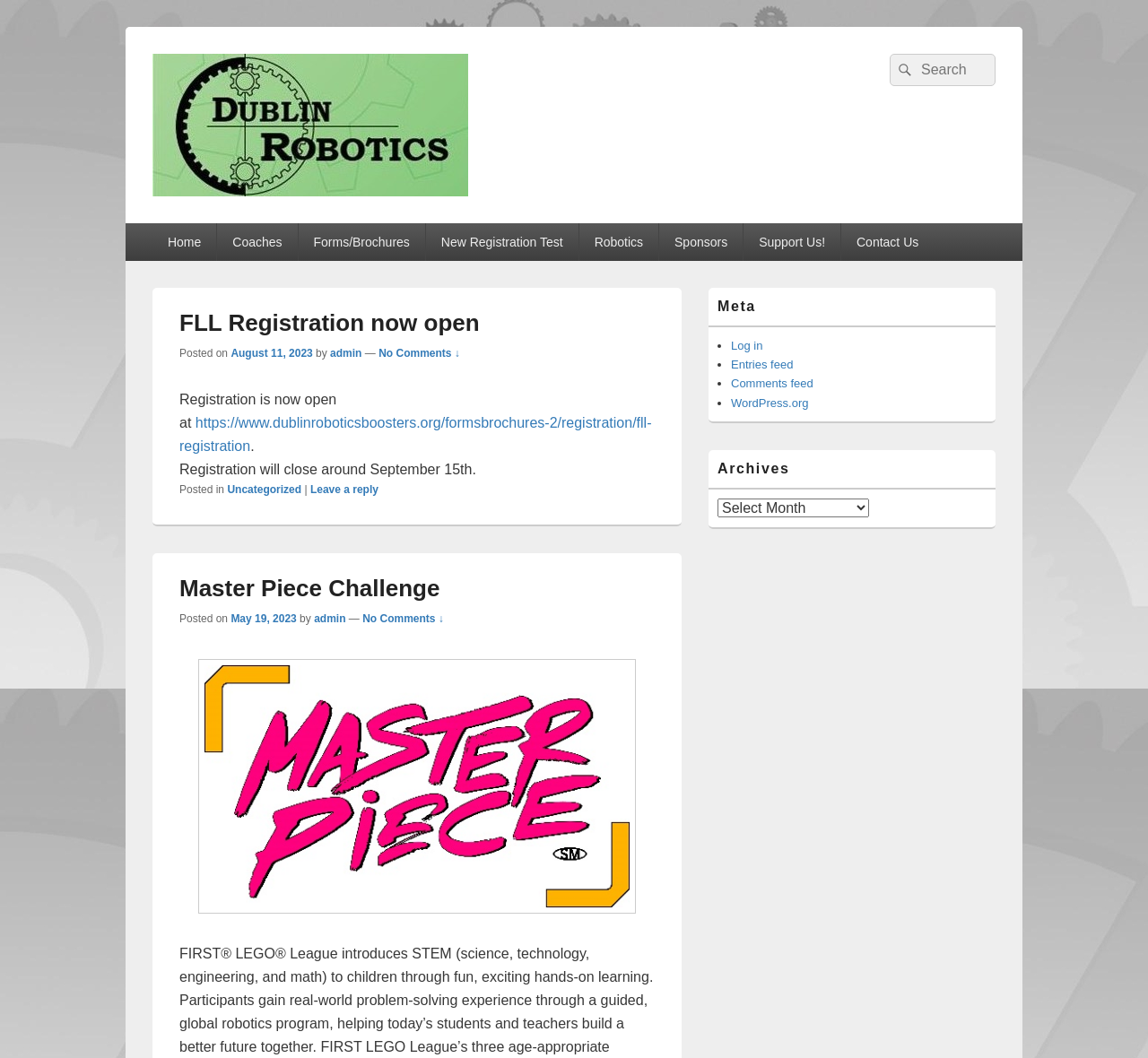Please specify the bounding box coordinates in the format (top-left x, top-left y, bottom-right x, bottom-right y), with values ranging from 0 to 1. Identify the bounding box for the UI component described as follows: Entries feed

[0.637, 0.339, 0.691, 0.351]